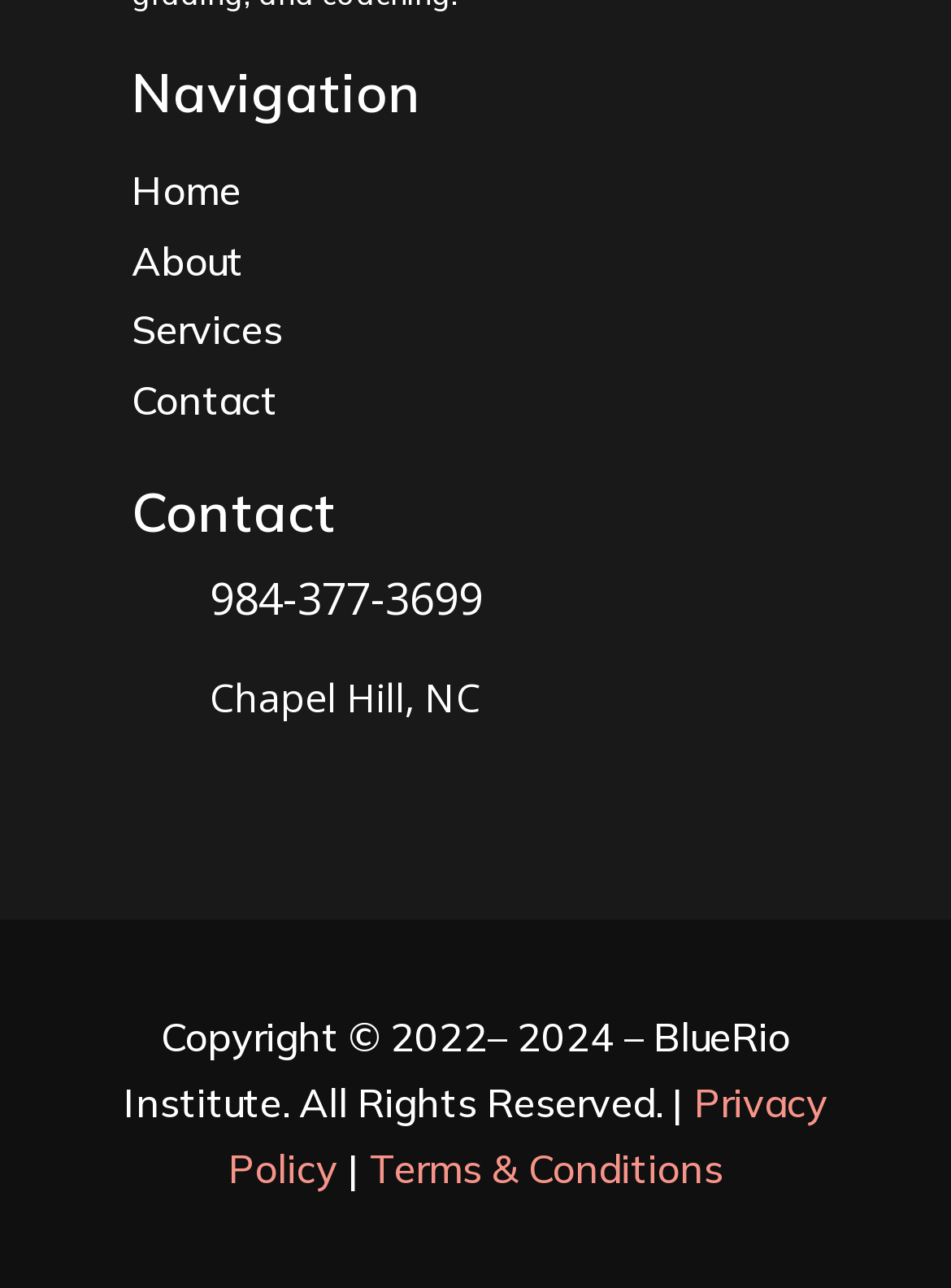What is the phone number of the institute?
Refer to the screenshot and answer in one word or phrase.

984-377-3699